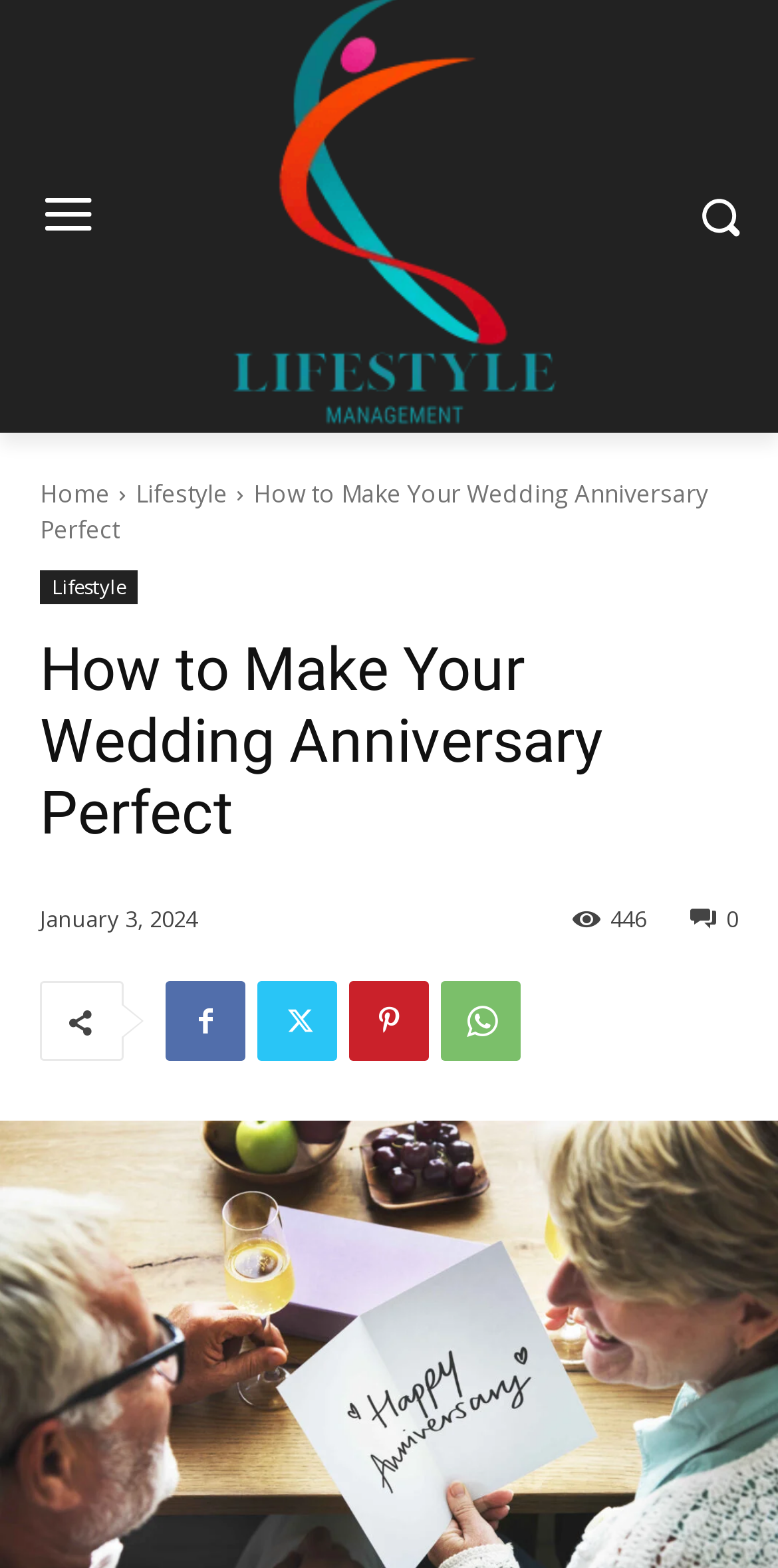How many views does the article have?
Please look at the screenshot and answer using one word or phrase.

446